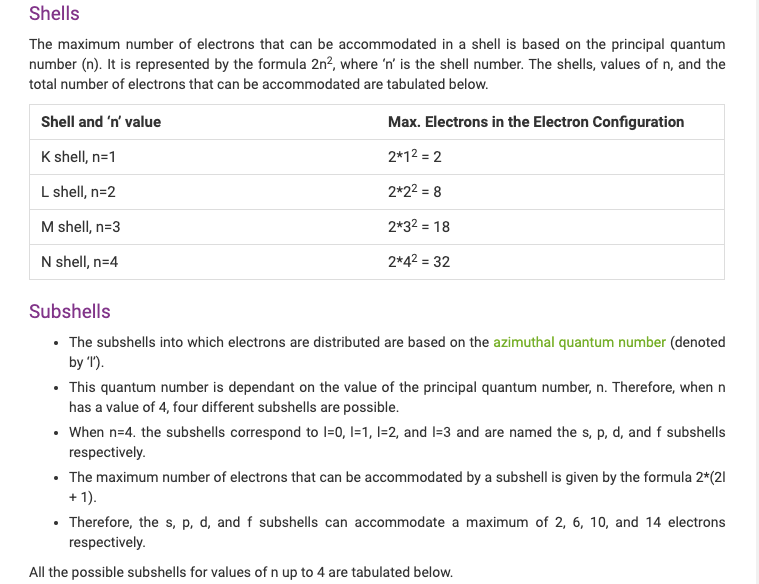Produce a meticulous caption for the image.

This image illustrates the concept of electron configuration within the context of quantum chemistry. It notably features two sections: "Shells" and "Subshells."

In the "Shells" section, a table outlines the maximum number of electrons that can occupy various shells, defined by their principal quantum number (n). The K shell (n=1) can accommodate 2 electrons, the L shell (n=2) holds 8, the M shell (n=3) allows for 18, and the N shell (n=4) has a capacity of 32 electrons.

The "Subshells" section explains how electrons are further organized within these shells, based on the azimuthal quantum number (l). For n=4, four subshells corresponding to l values of 0, 1, 2, and 3—designated as s, p, d, and f, respectively—are detailed. A brief note on the maximum number of electrons in each subshell is also provided, indicating that s, p, d, and f can accommodate 2, 6, 10, and 14 electrons respectively.

Overall, this image serves as a valuable reference for understanding the structure and behavior of electrons in atoms, highlighting the principles governing their arrangement and configuration.